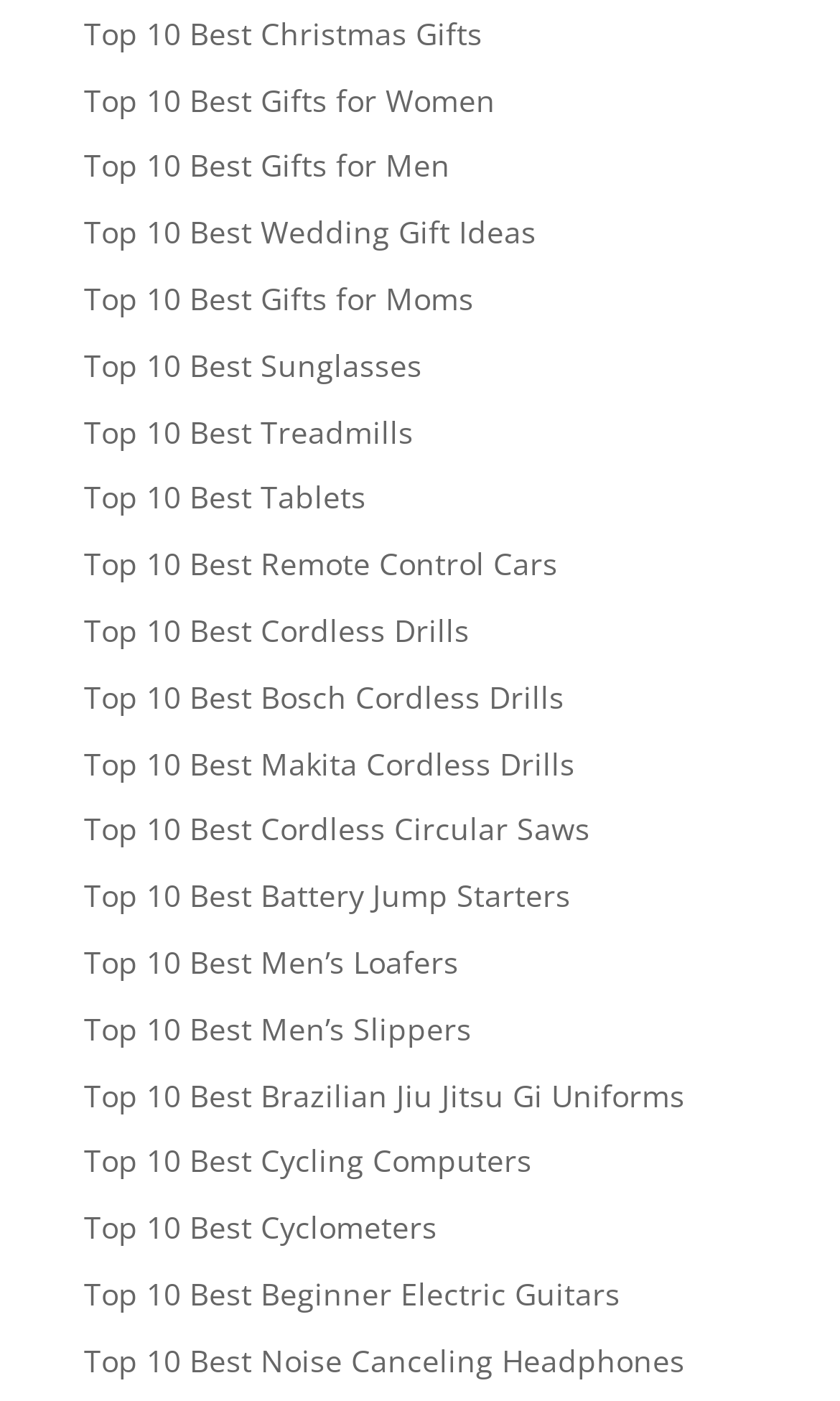How many product categories are related to drills?
Can you provide a detailed and comprehensive answer to the question?

I notice that there are three links related to drills: 'Top 10 Best Cordless Drills', 'Top 10 Best Bosch Cordless Drills', and 'Top 10 Best Makita Cordless Drills'. Therefore, there are three product categories related to drills.